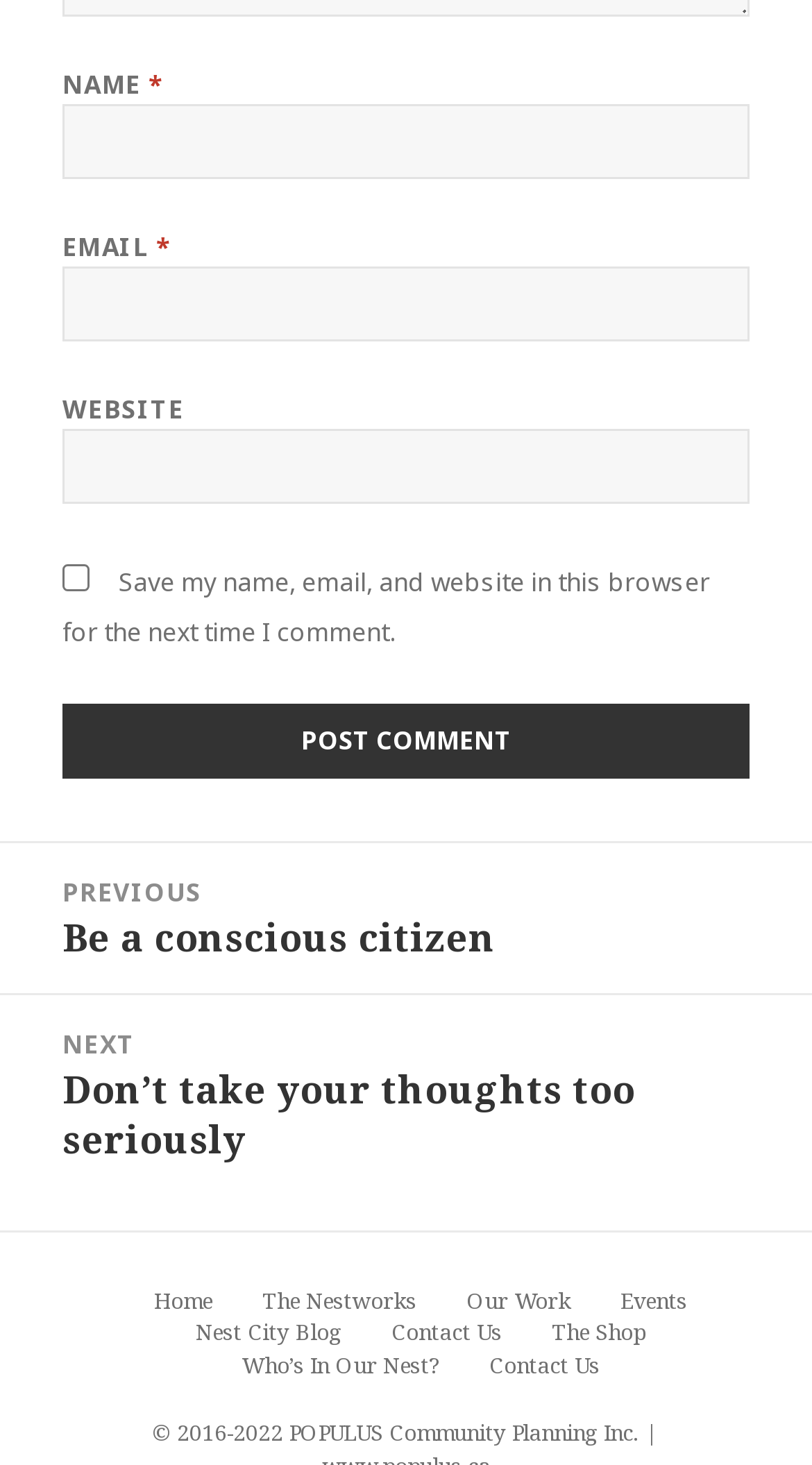Can you give a detailed response to the following question using the information from the image? What is the copyright year range?

The copyright information is located at the bottom of the page and reads '© 2016-2022 POPULUS Community Planning Inc.' This indicates that the copyright year range is from 2016 to 2022.